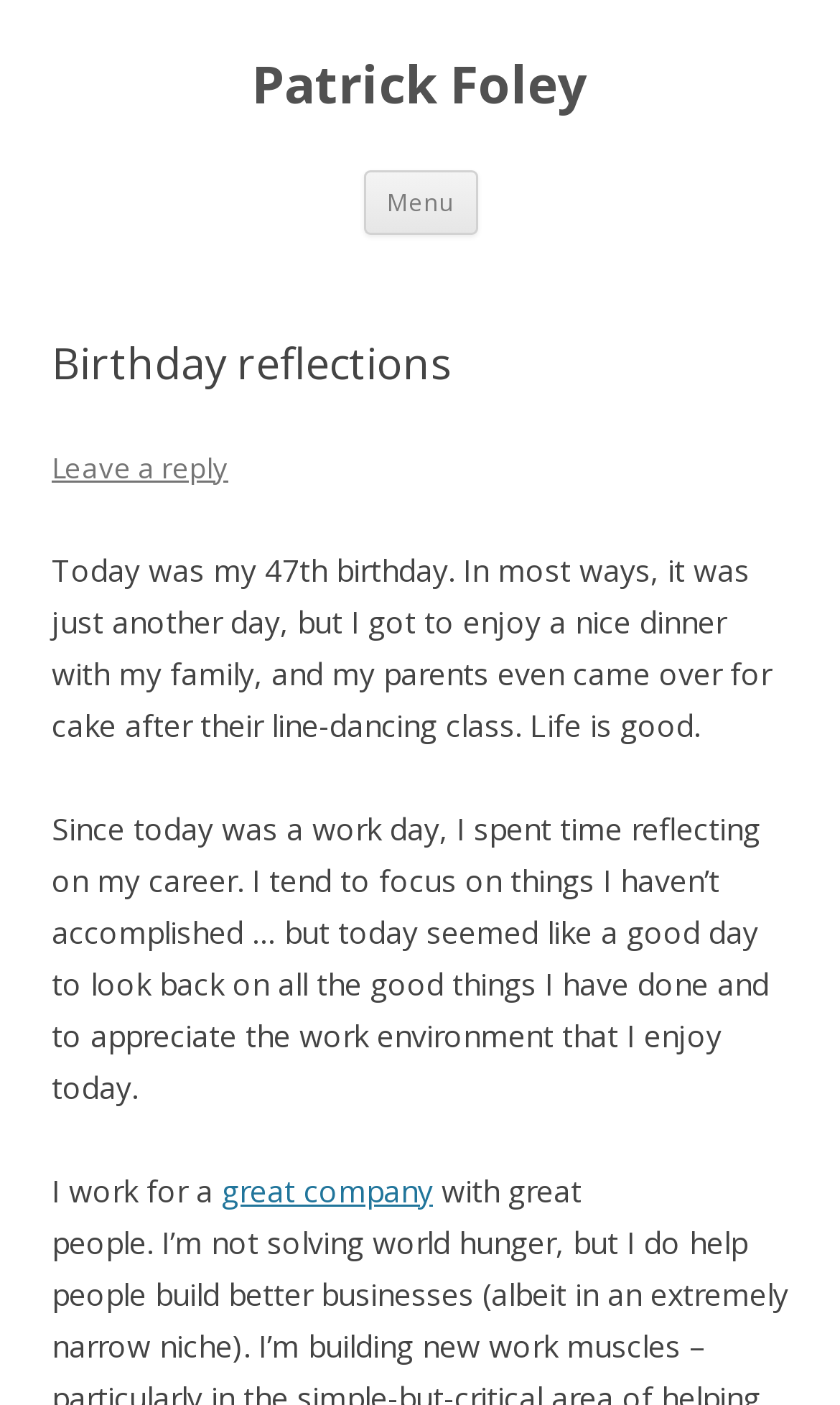Explain in detail what is displayed on the webpage.

The webpage is a personal blog post titled "Birthday reflections" by Patrick Foley. At the top, there is a heading with the author's name, "Patrick Foley", which is also a link. To the right of the author's name, there is a button labeled "Menu". Below the author's name, there is a link to "Skip to content".

The main content of the webpage is divided into three paragraphs. The first paragraph describes the author's 47th birthday, mentioning a nice dinner with family and parents visiting for cake. The second paragraph reflects on the author's career, focusing on accomplishments and appreciation for their current work environment. The third paragraph appears to be incomplete, starting with "I work for a" and then linking to a "great company".

There is also a link to "Leave a reply" at the top of the main content section, indicating that readers can comment on the post. Overall, the webpage has a simple layout with a clear hierarchy of headings and paragraphs, making it easy to read and navigate.